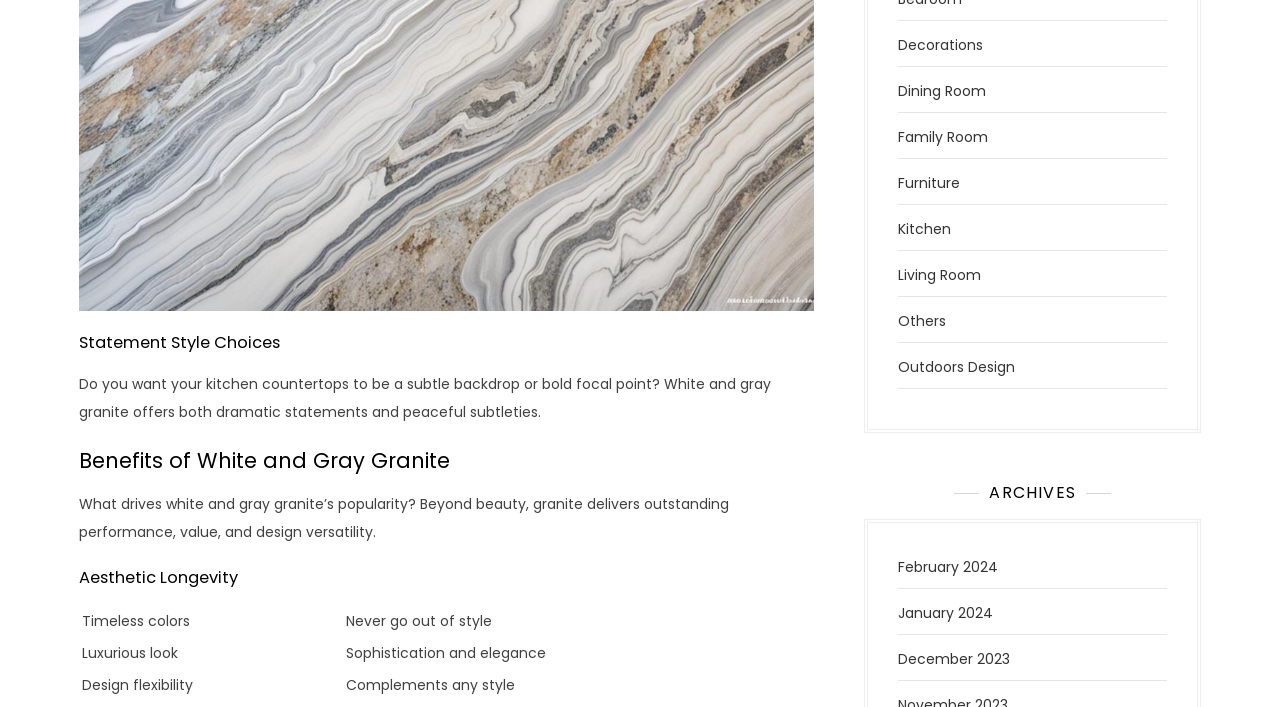How many links are there in the 'ARCHIVES' section?
Using the image, give a concise answer in the form of a single word or short phrase.

3